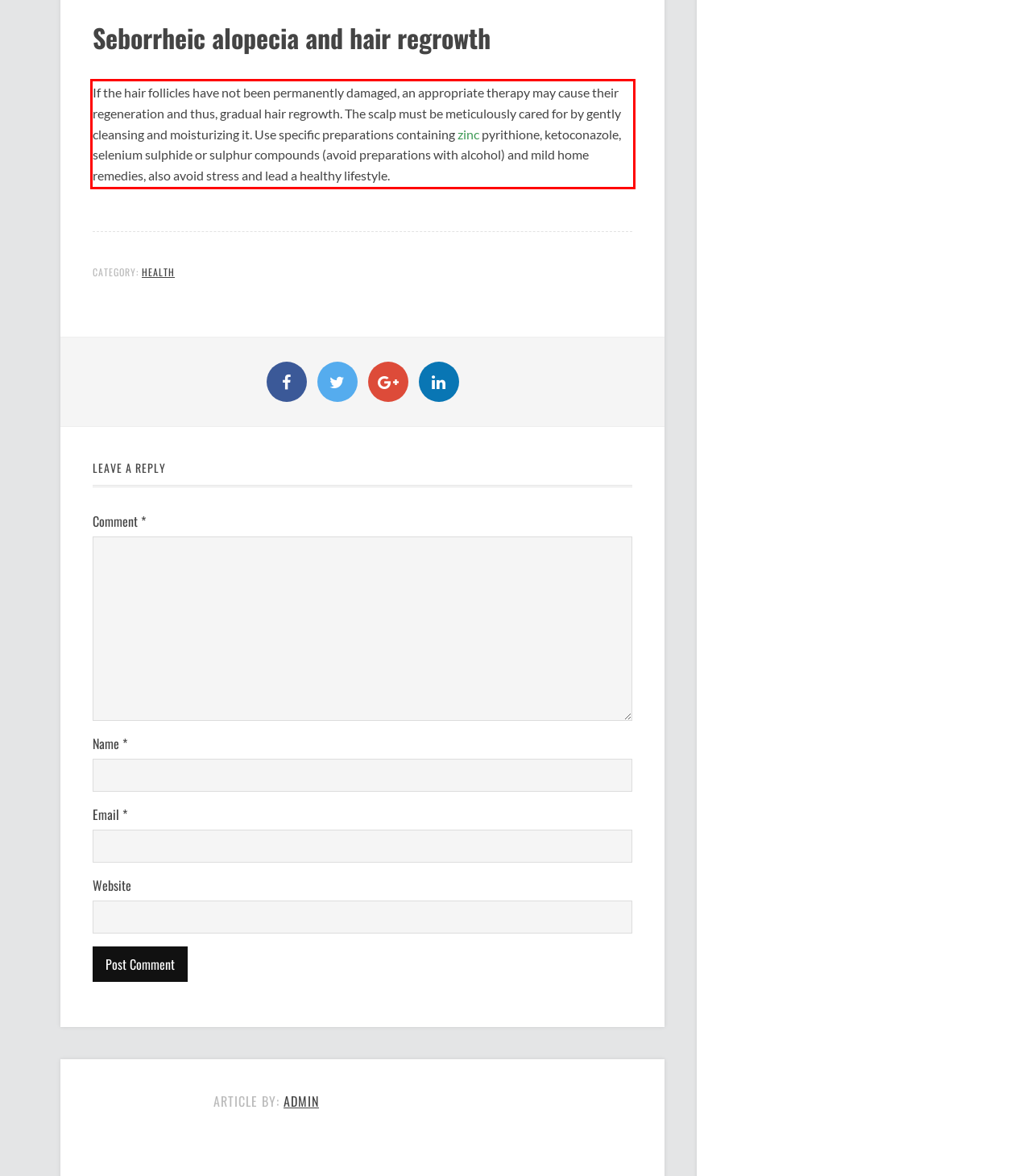You are provided with a screenshot of a webpage that includes a UI element enclosed in a red rectangle. Extract the text content inside this red rectangle.

If the hair follicles have not been permanently damaged, an appropriate therapy may cause their regeneration and thus, gradual hair regrowth. The scalp must be meticulously cared for by gently cleansing and moisturizing it. Use specific preparations containing zinc pyrithione, ketoconazole, selenium sulphide or sulphur compounds (avoid preparations with alcohol) and mild home remedies, also avoid stress and lead a healthy lifestyle.